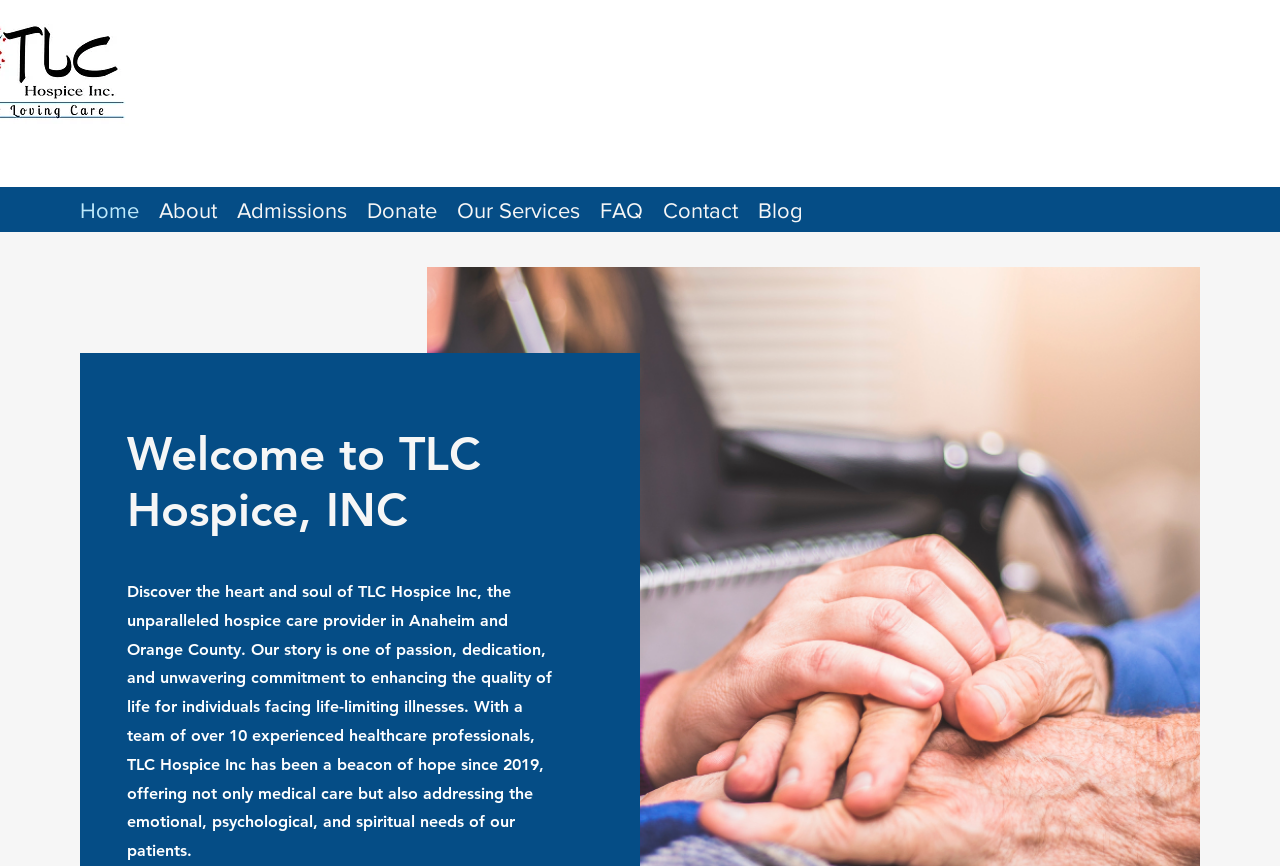Show the bounding box coordinates of the element that should be clicked to complete the task: "Click on the Home link".

[0.055, 0.221, 0.116, 0.255]